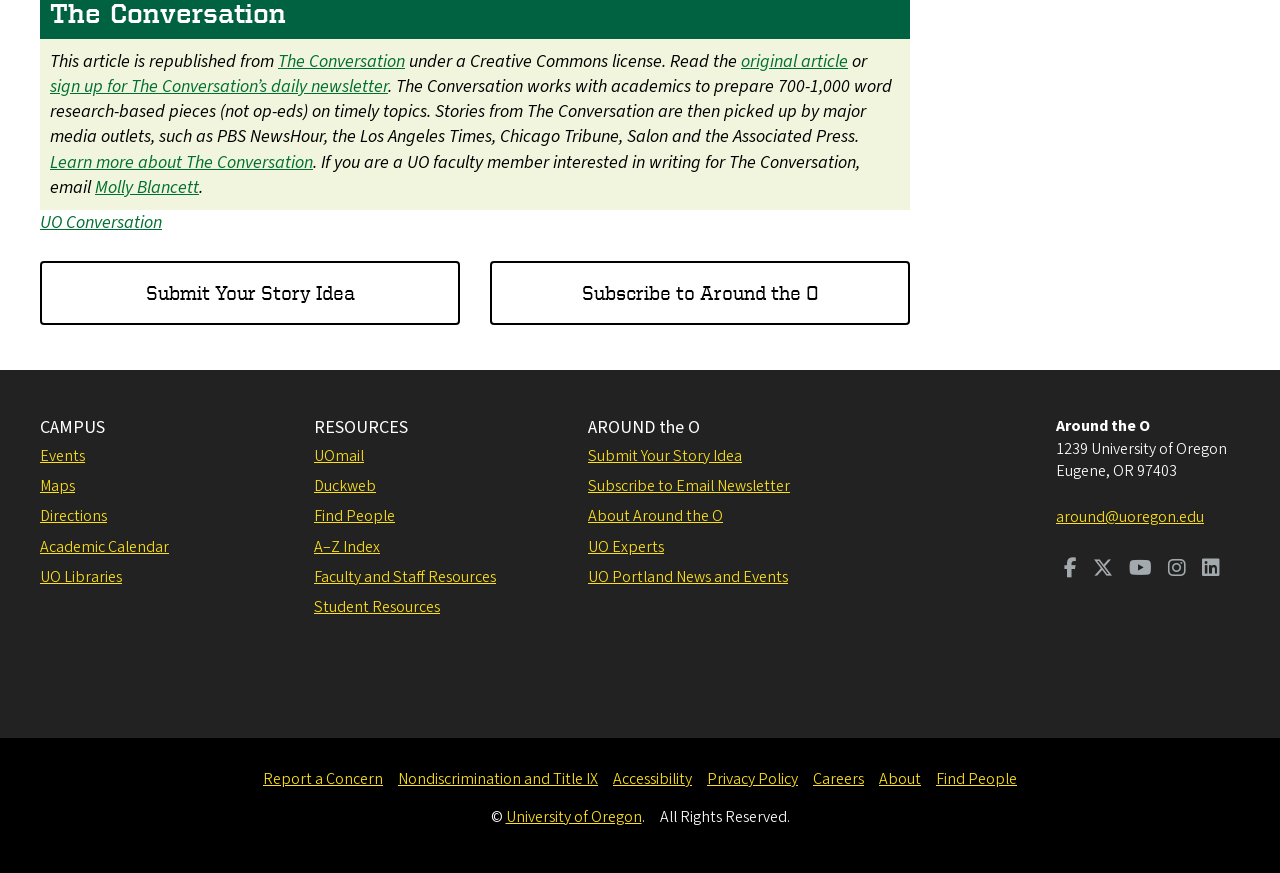Locate the bounding box coordinates of the clickable region to complete the following instruction: "Visit us on Facebook."

[0.825, 0.64, 0.848, 0.665]